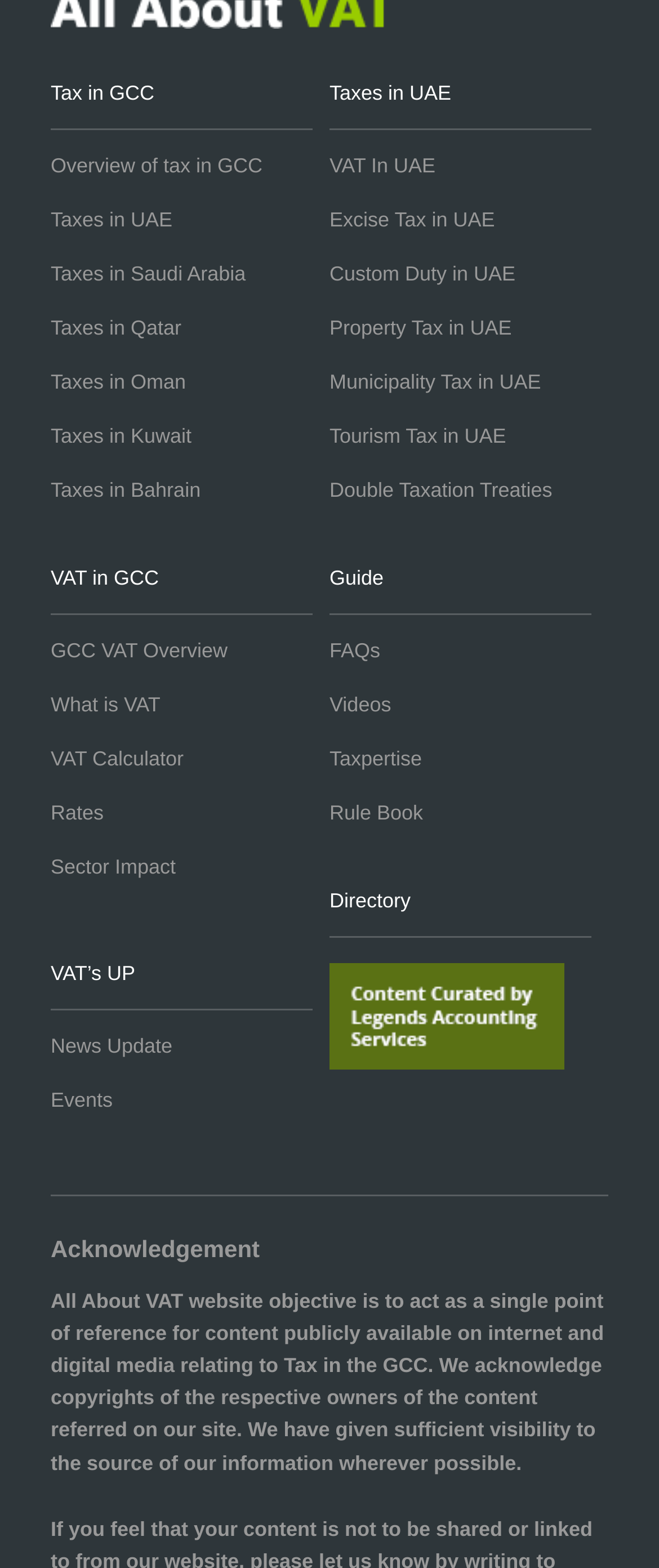Please find the bounding box coordinates of the clickable region needed to complete the following instruction: "Click the 'Customize' button". The bounding box coordinates must consist of four float numbers between 0 and 1, i.e., [left, top, right, bottom].

None